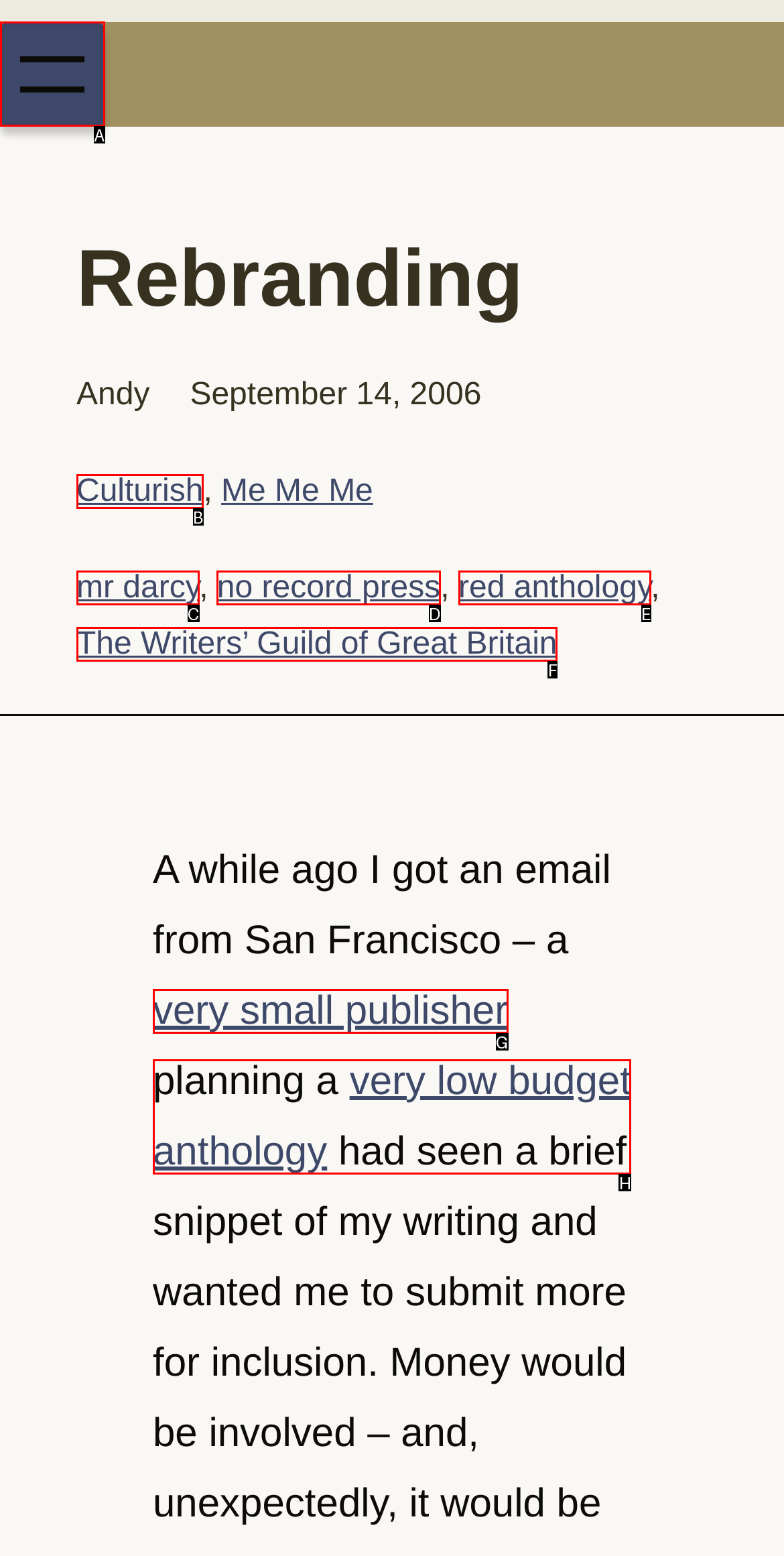Select the letter that corresponds to the description: Culturish. Provide your answer using the option's letter.

B